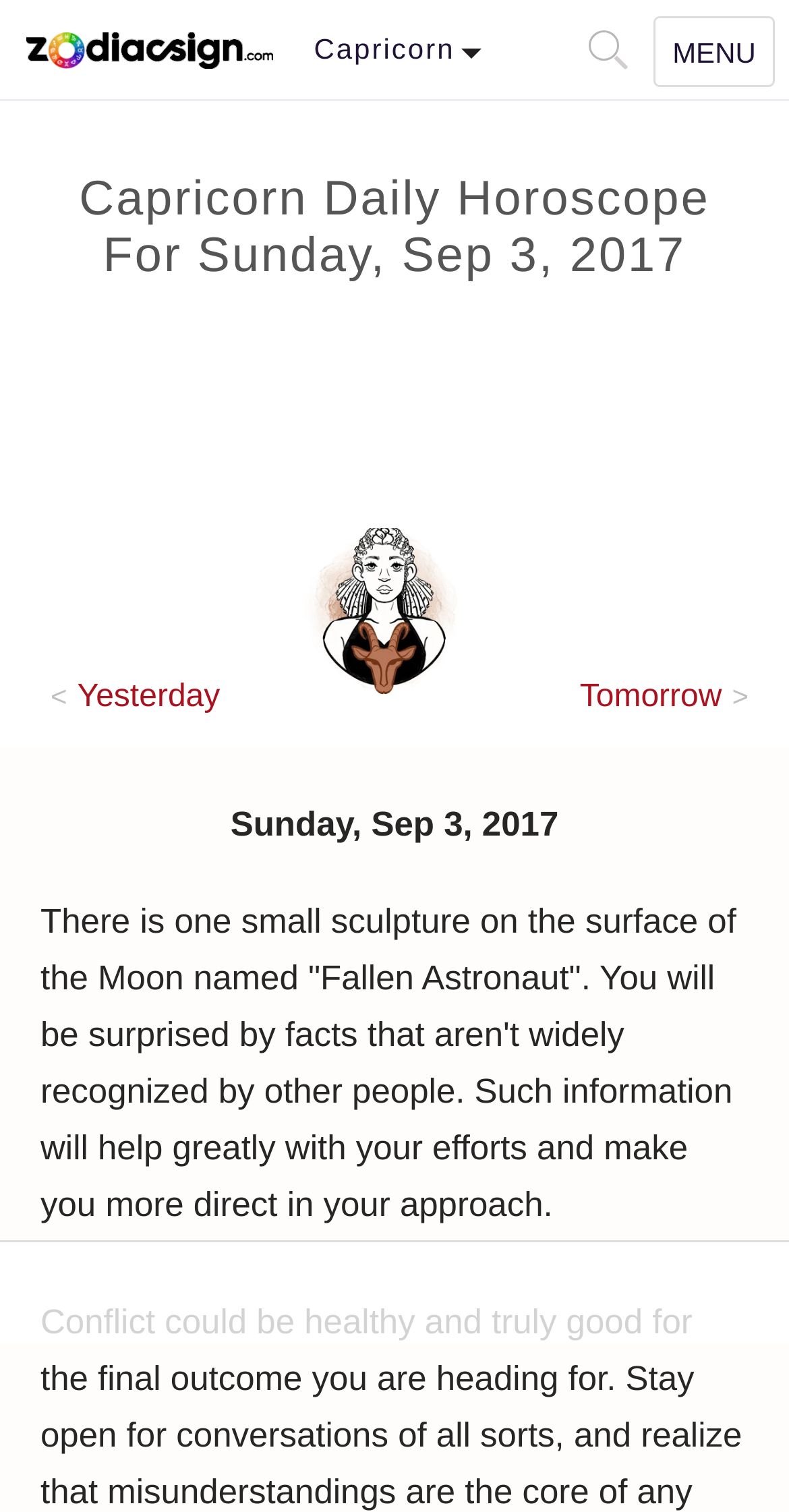Can you specify the bounding box coordinates for the region that should be clicked to fulfill this instruction: "Visit YouTube channel".

None